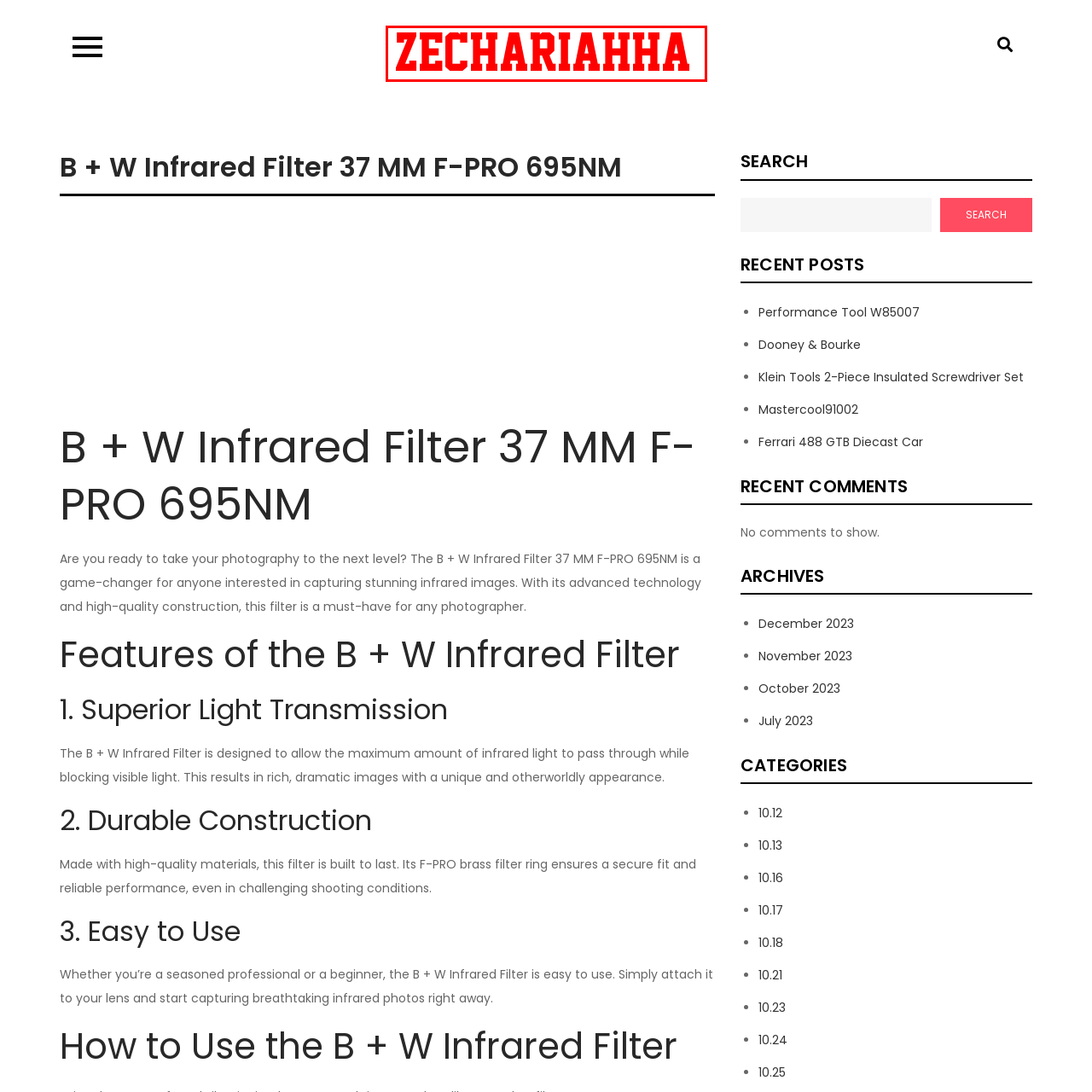Refer to the image within the red box and answer the question concisely with a single word or phrase: What type of filter is mentioned?

B + W Infrared Filter 37 MM F-PRO 695NM